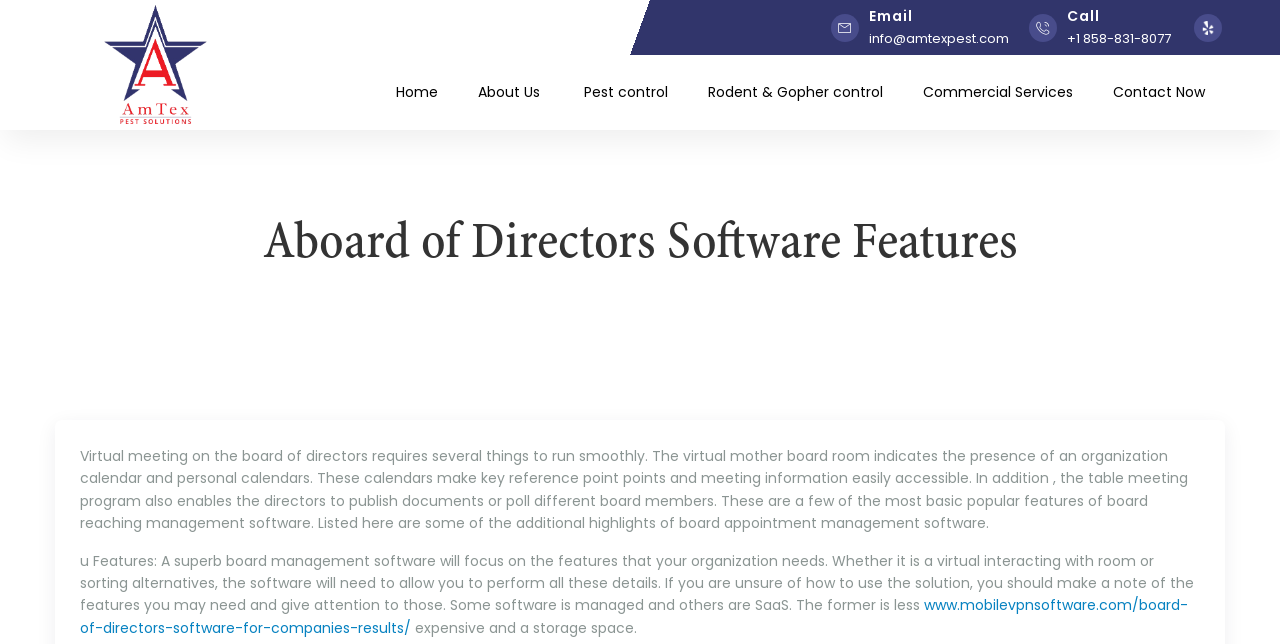What is the purpose of a virtual meeting on the board of directors?
Based on the image, provide a one-word or brief-phrase response.

To run smoothly